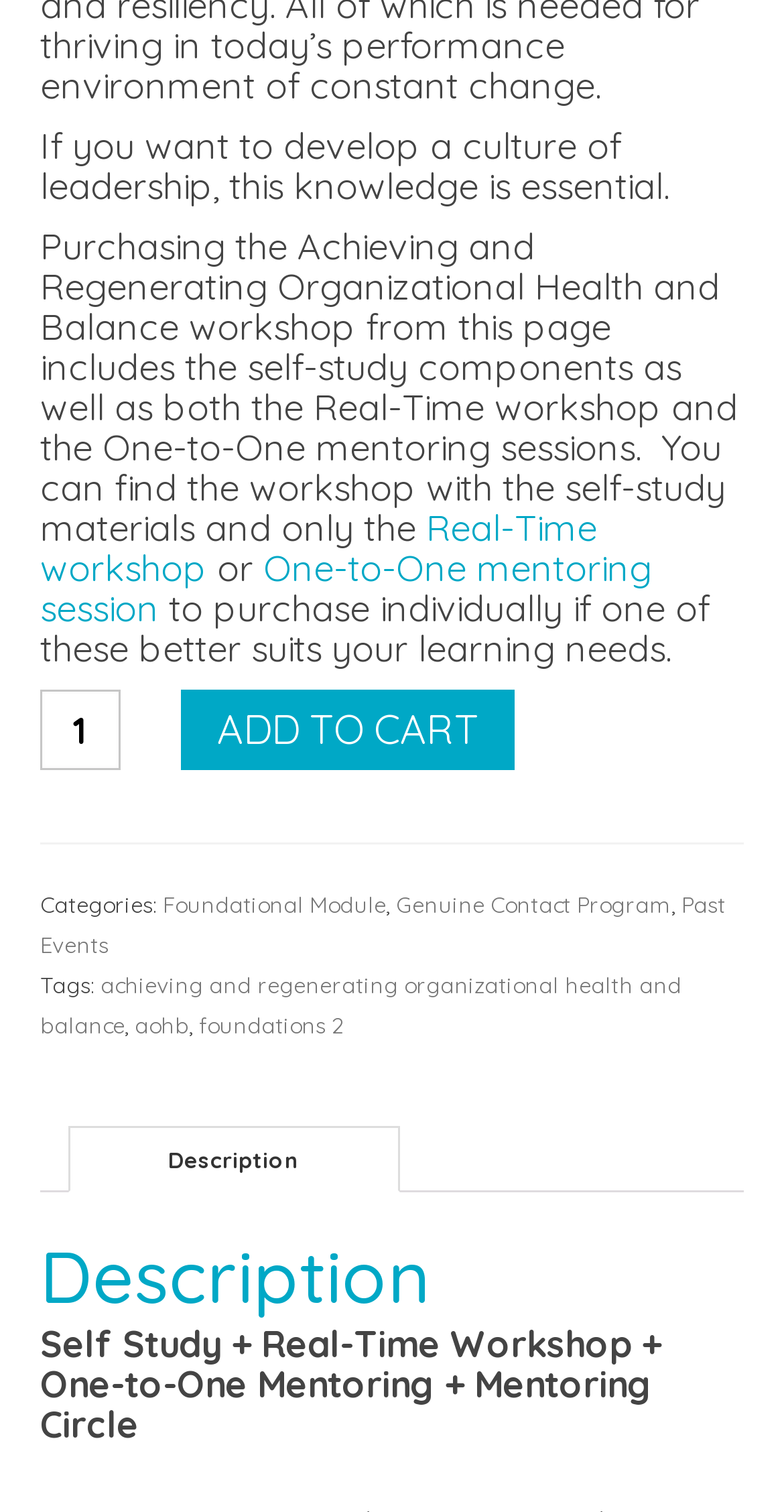Determine the bounding box coordinates for the UI element described. Format the coordinates as (top-left x, top-left y, bottom-right x, bottom-right y) and ensure all values are between 0 and 1. Element description: Description

[0.215, 0.746, 0.382, 0.787]